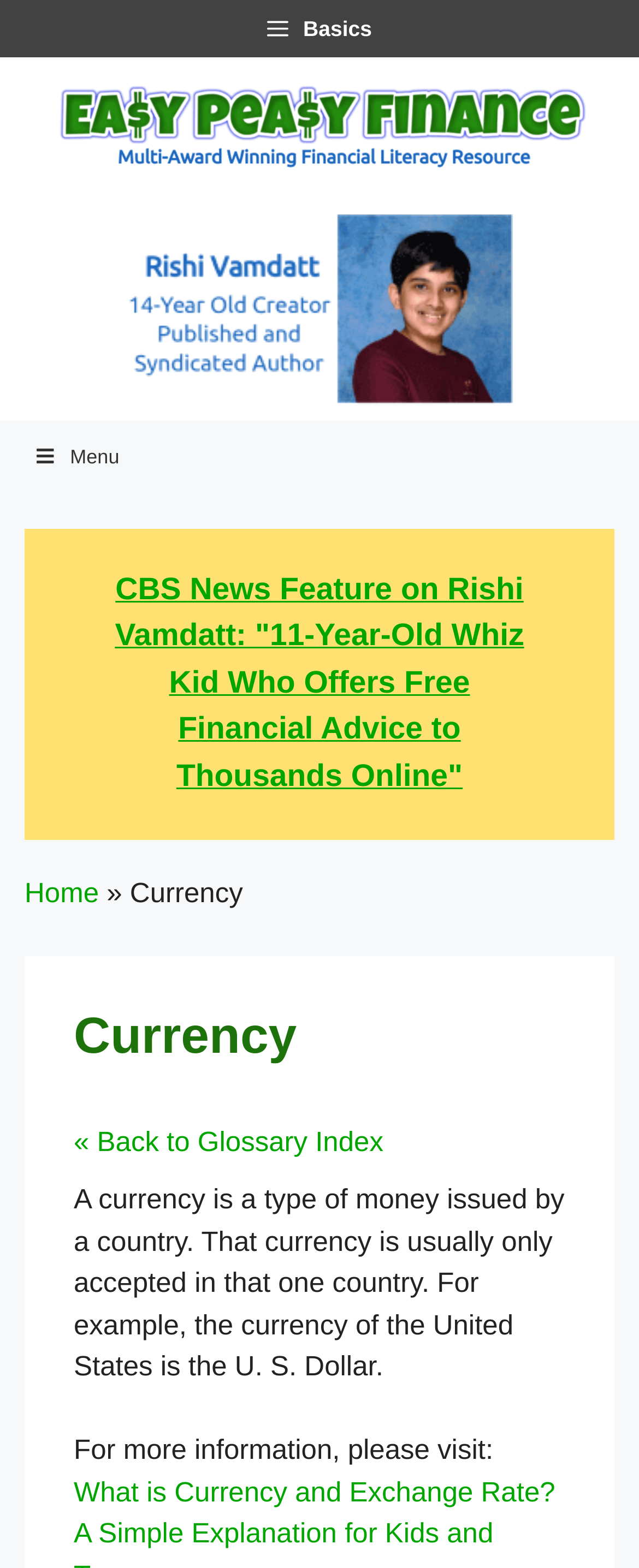Describe the entire webpage, focusing on both content and design.

The webpage is about currency, specifically explaining what it is and its characteristics. At the top, there is a button labeled "Basics" and a link to "Easy Peasy Finance for Kids and Beginners" with an accompanying image. Below this, there is a section with a link to the creator's profile, Rishi Vamdatt, along with an image.

On the left side, there is a menu button with an icon. To the right of this button, there is a heading that links to a CBS News feature about Rishi Vamdatt. Below this, there is a navigation section with breadcrumbs, showing the current page "Currency" as part of a larger hierarchy, with links to "Home" and the "Glossary Index".

The main content of the page is divided into two sections. The first section has a heading "Currency" and explains that a currency is a type of money issued by a country, usually only accepted in that country, with the example of the U.S. Dollar. The second section provides additional resources, inviting users to visit a link for more information.